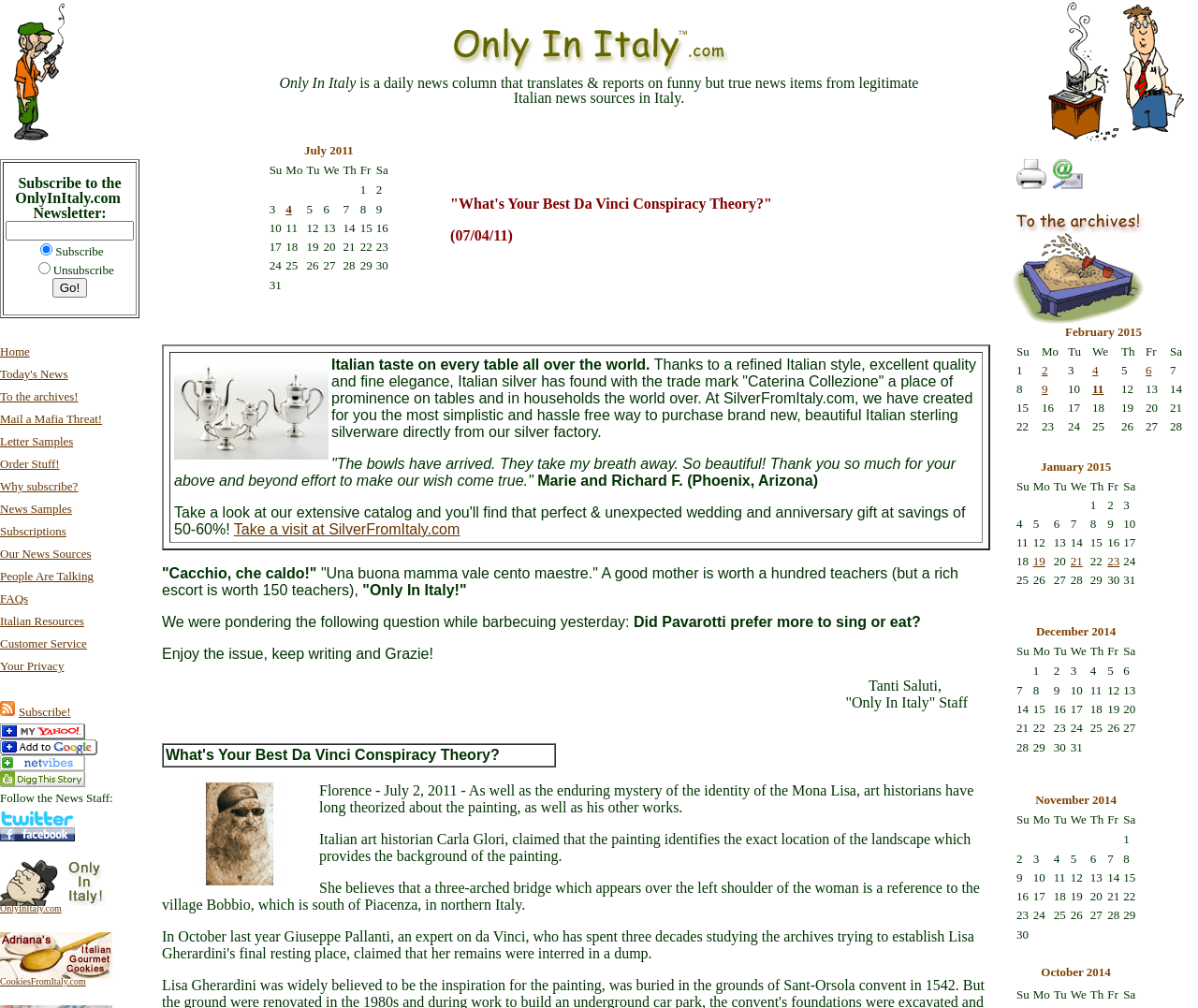Using the format (top-left x, top-left y, bottom-right x, bottom-right y), and given the element description, identify the bounding box coordinates within the screenshot: alt=""Only In Italy" Archives"

[0.845, 0.218, 0.955, 0.234]